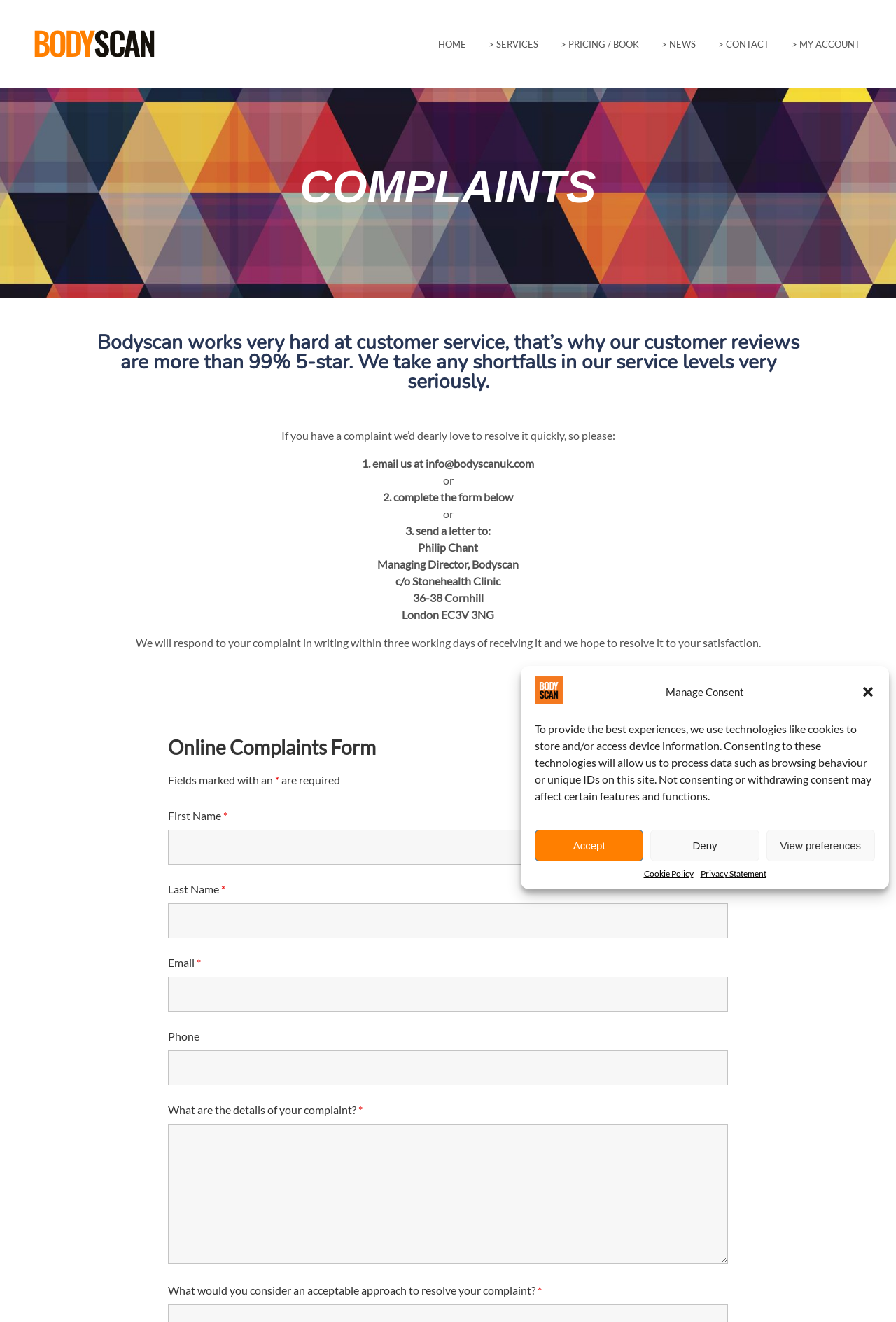Respond to the following question with a brief word or phrase:
What is the purpose of the online complaints form?

to resolve complaints